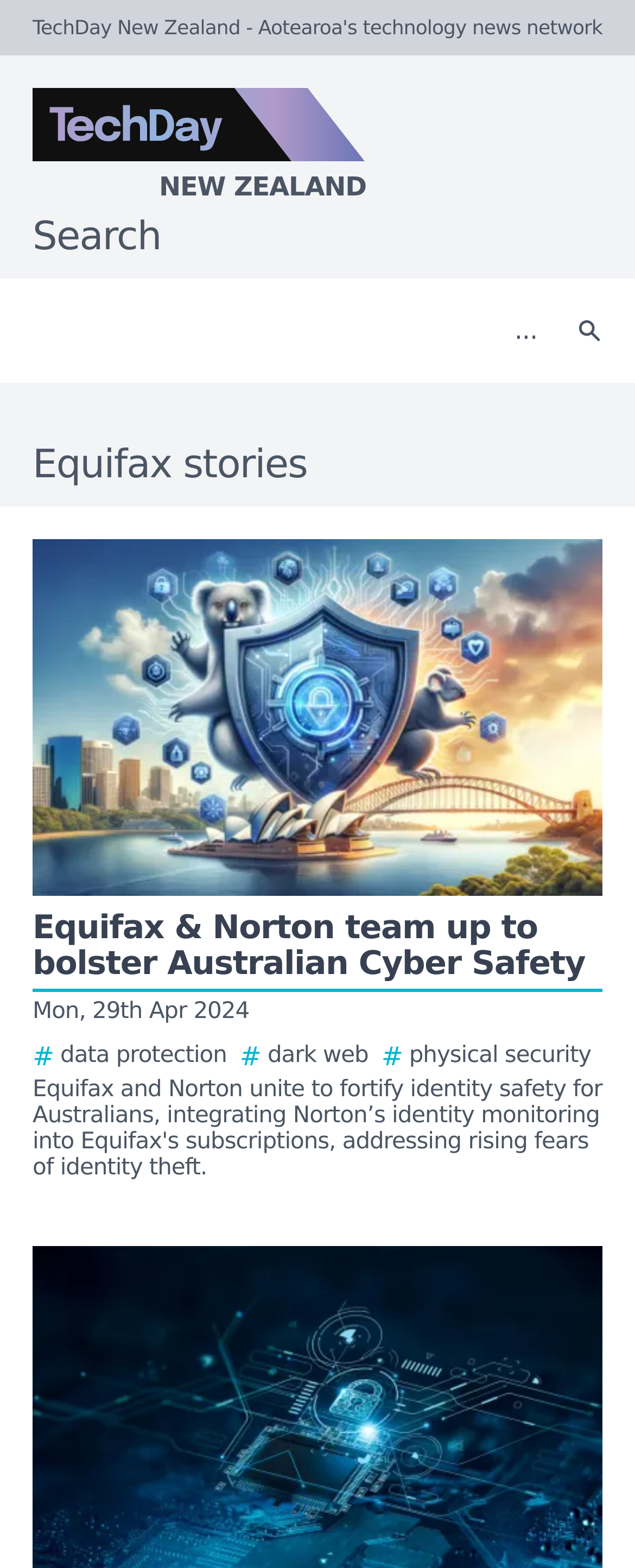Please determine the bounding box of the UI element that matches this description: New Zealand. The coordinates should be given as (top-left x, top-left y, bottom-right x, bottom-right y), with all values between 0 and 1.

[0.0, 0.056, 0.923, 0.132]